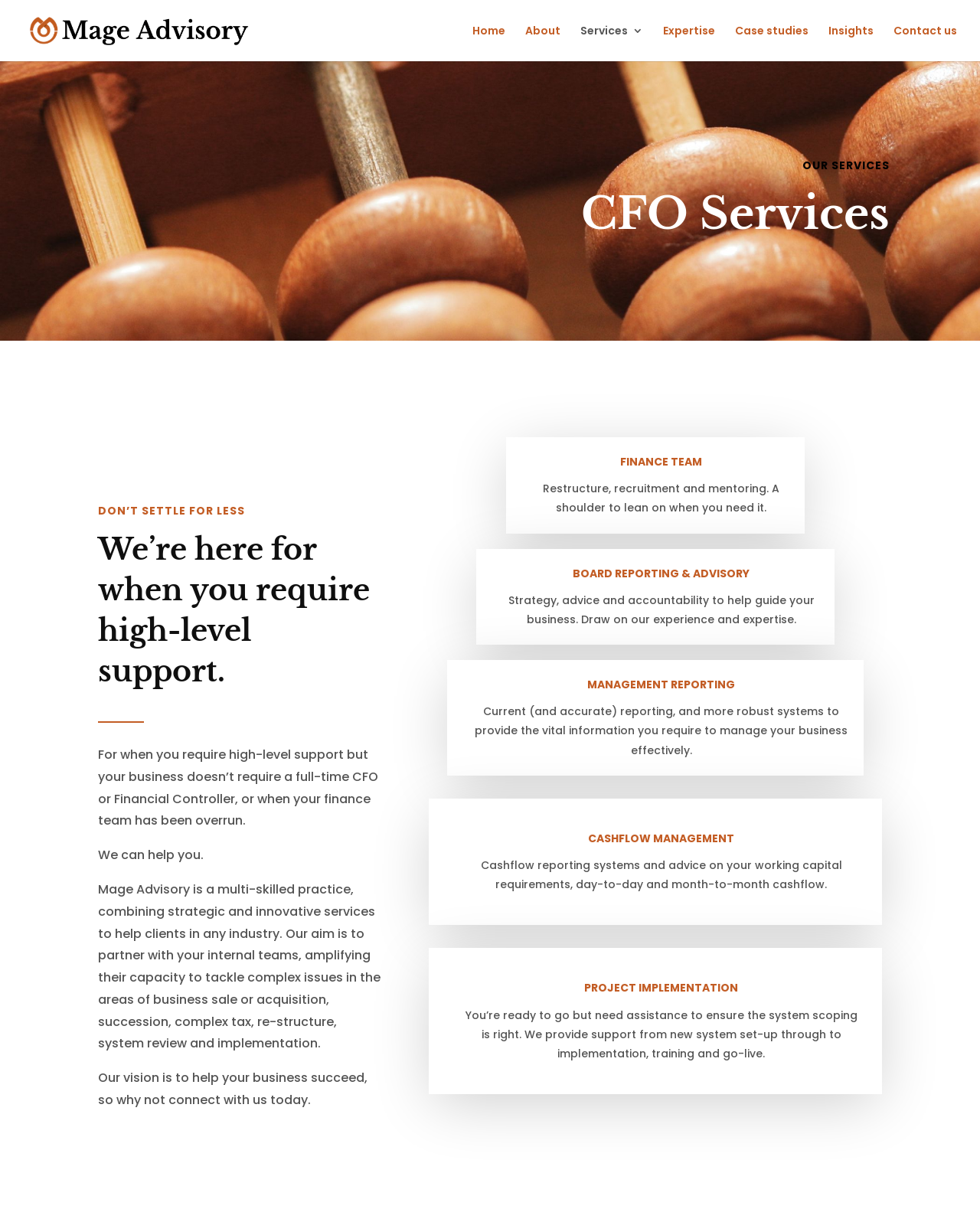Identify the bounding box of the HTML element described as: "alt="Mage Advisory"".

[0.027, 0.017, 0.195, 0.032]